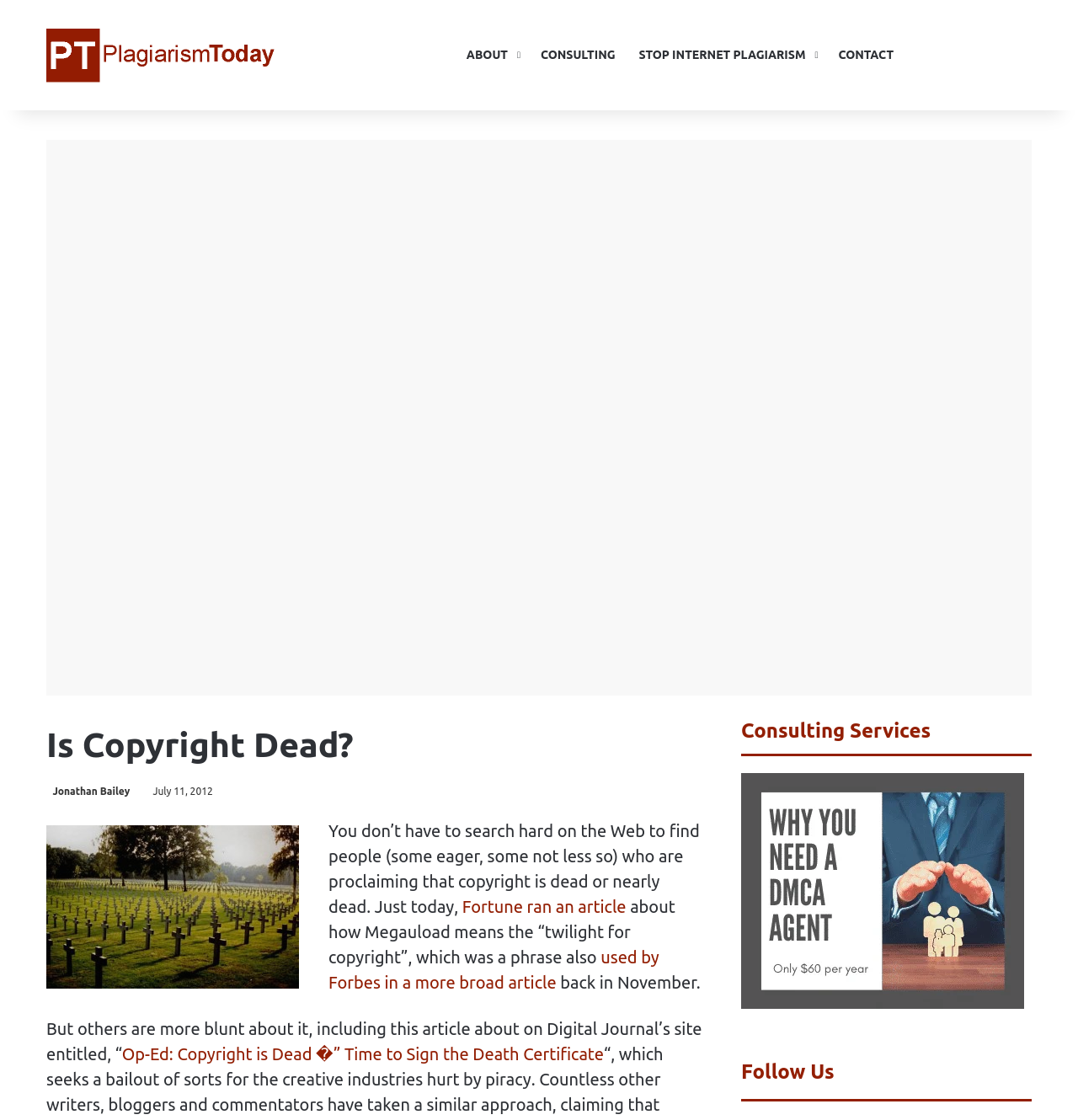Provide the bounding box coordinates of the area you need to click to execute the following instruction: "Follow Plagiarism Today on Facebook".

[0.84, 0.0, 0.863, 0.098]